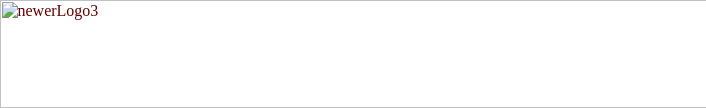What is the purpose of the logo?
Respond with a short answer, either a single word or a phrase, based on the image.

visual representation